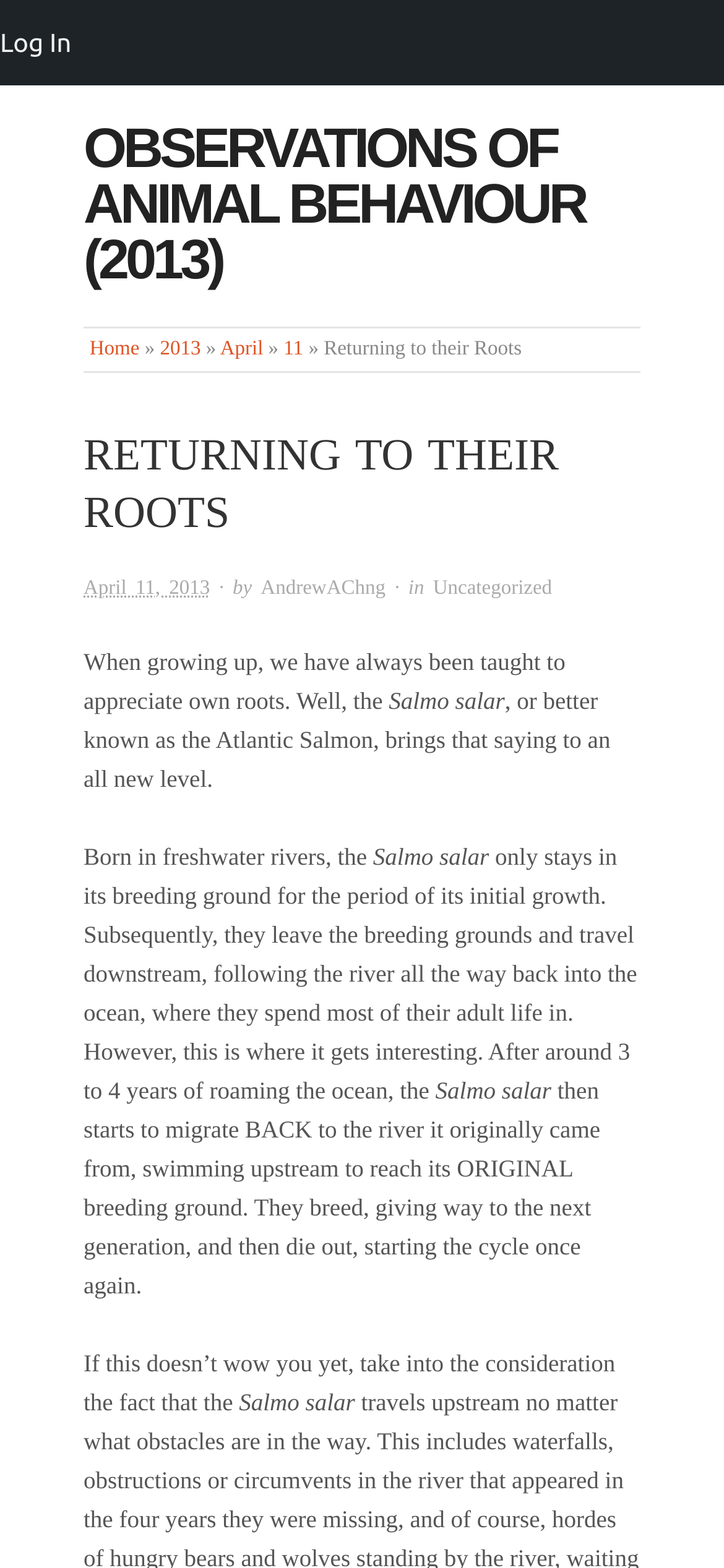What is the author's name?
Examine the image and give a concise answer in one word or a short phrase.

AndrewAChng